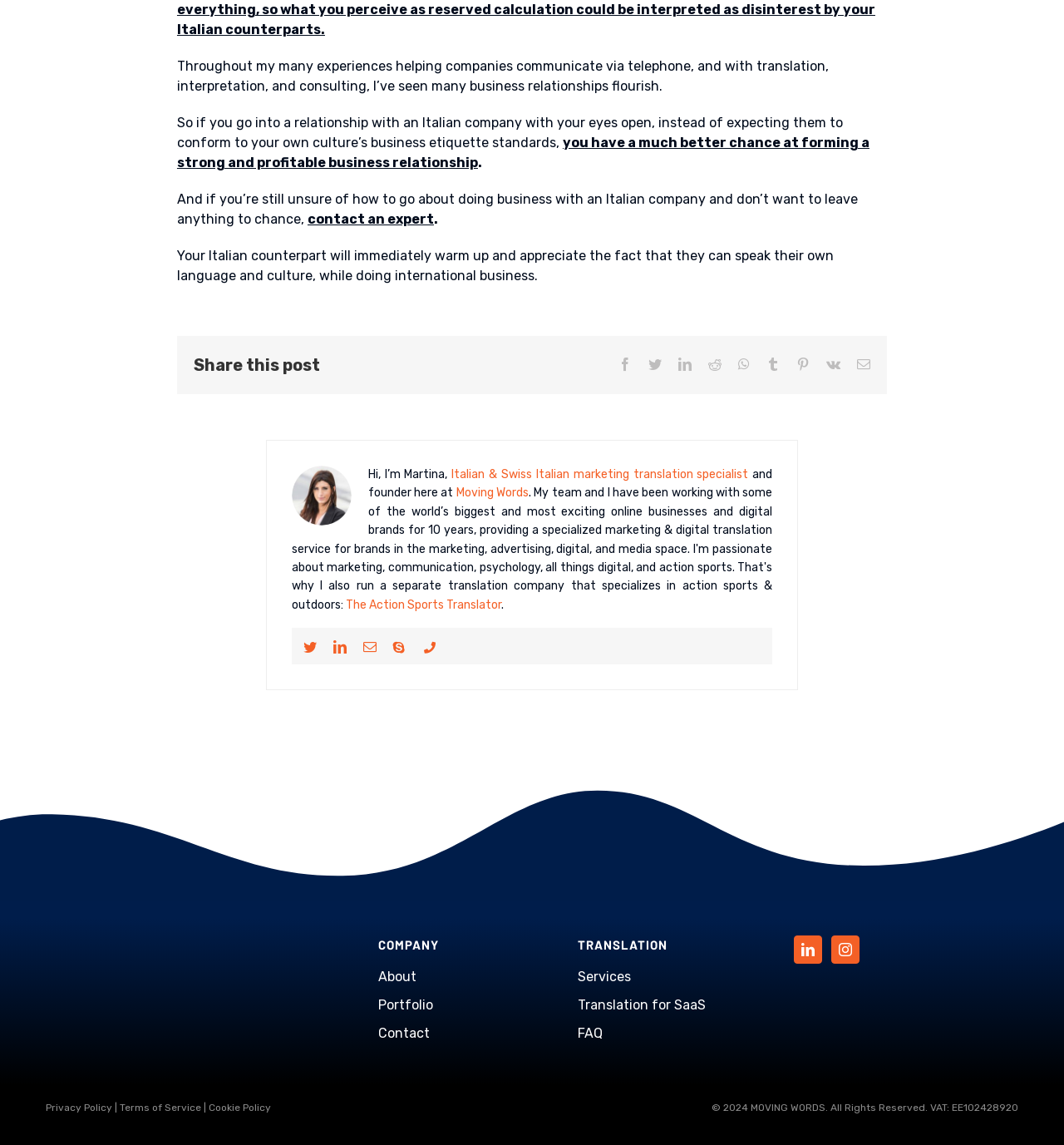Provide a one-word or one-phrase answer to the question:
What social media platforms are available for sharing the post?

Facebook, Twitter, LinkedIn, Reddit, WhatsApp, Tumblr, Pinterest, VK, Email